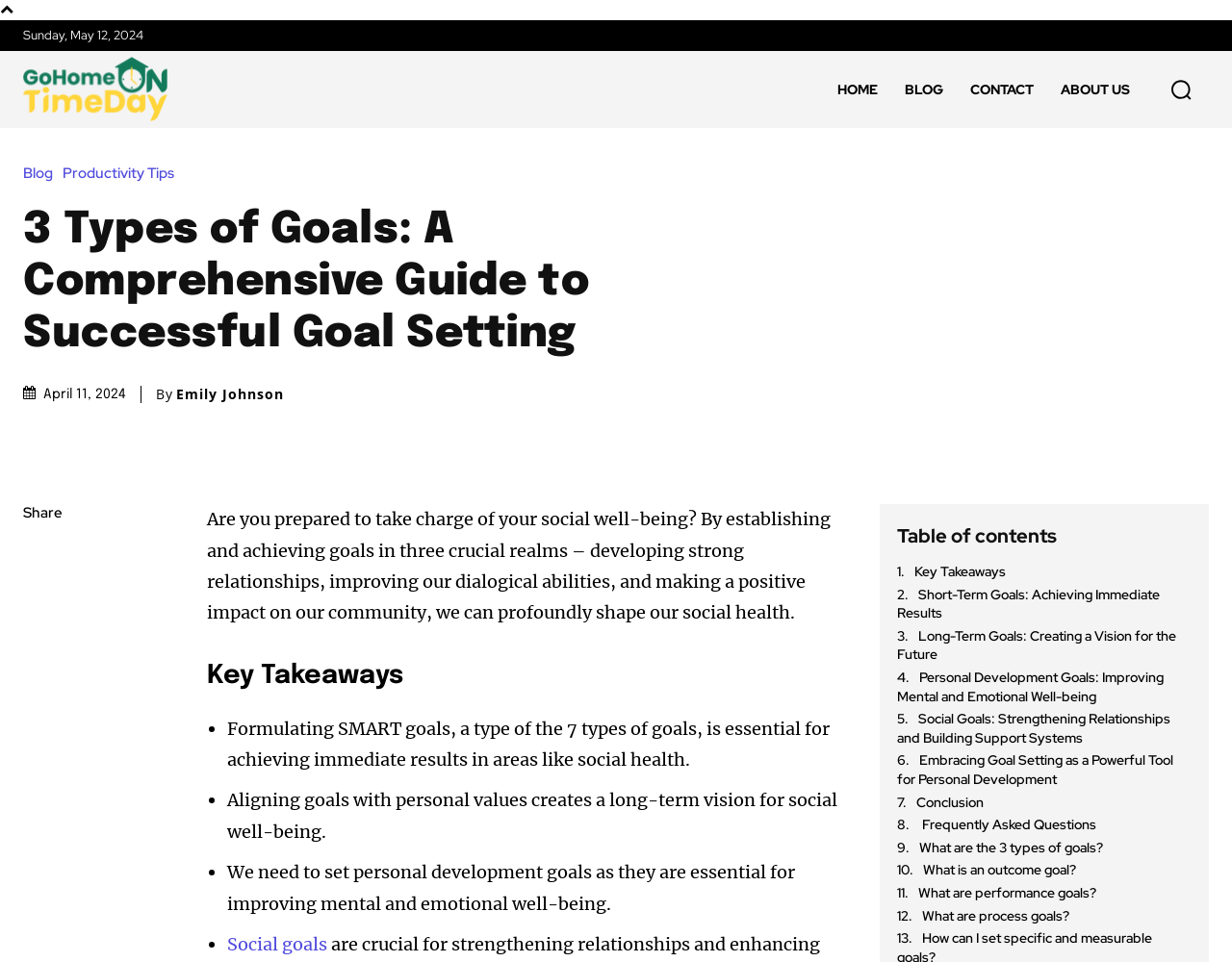Please identify the bounding box coordinates of the element that needs to be clicked to perform the following instruction: "Go to the 'BLOG' section".

[0.724, 0.053, 0.777, 0.133]